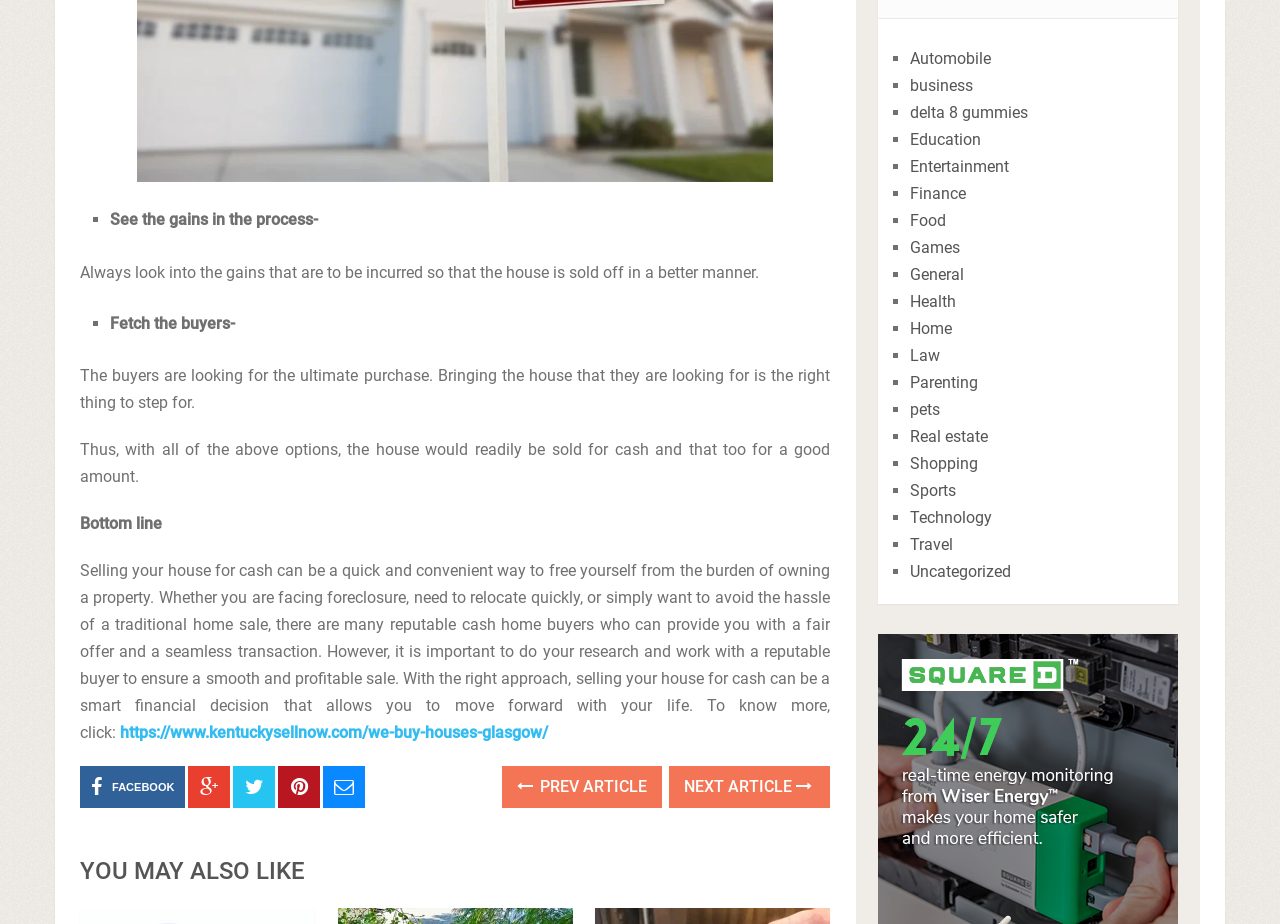Use a single word or phrase to answer this question: 
What is the main topic of the webpage?

Selling house for cash